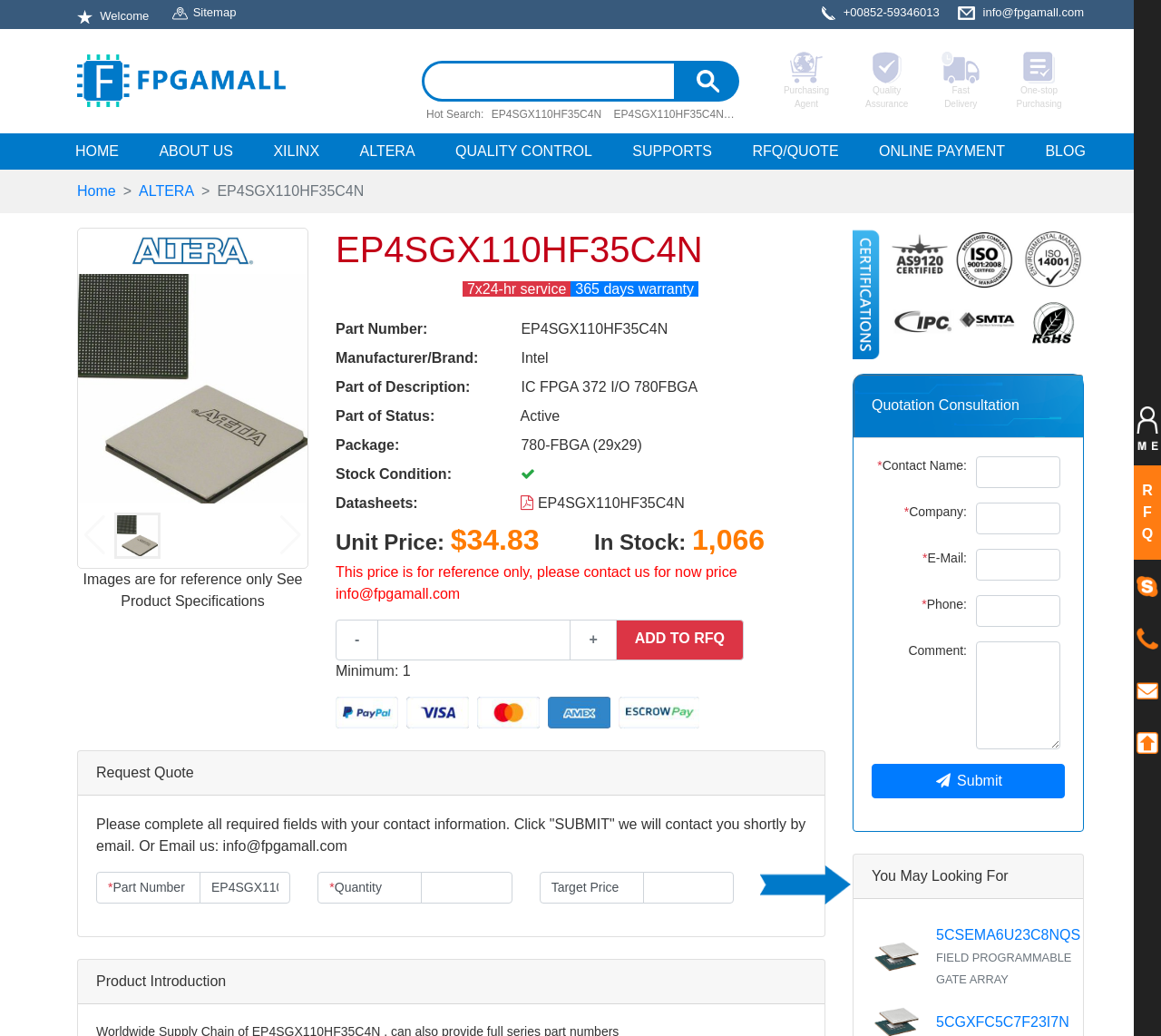Please find the bounding box coordinates of the element's region to be clicked to carry out this instruction: "View product images".

[0.067, 0.264, 0.265, 0.486]